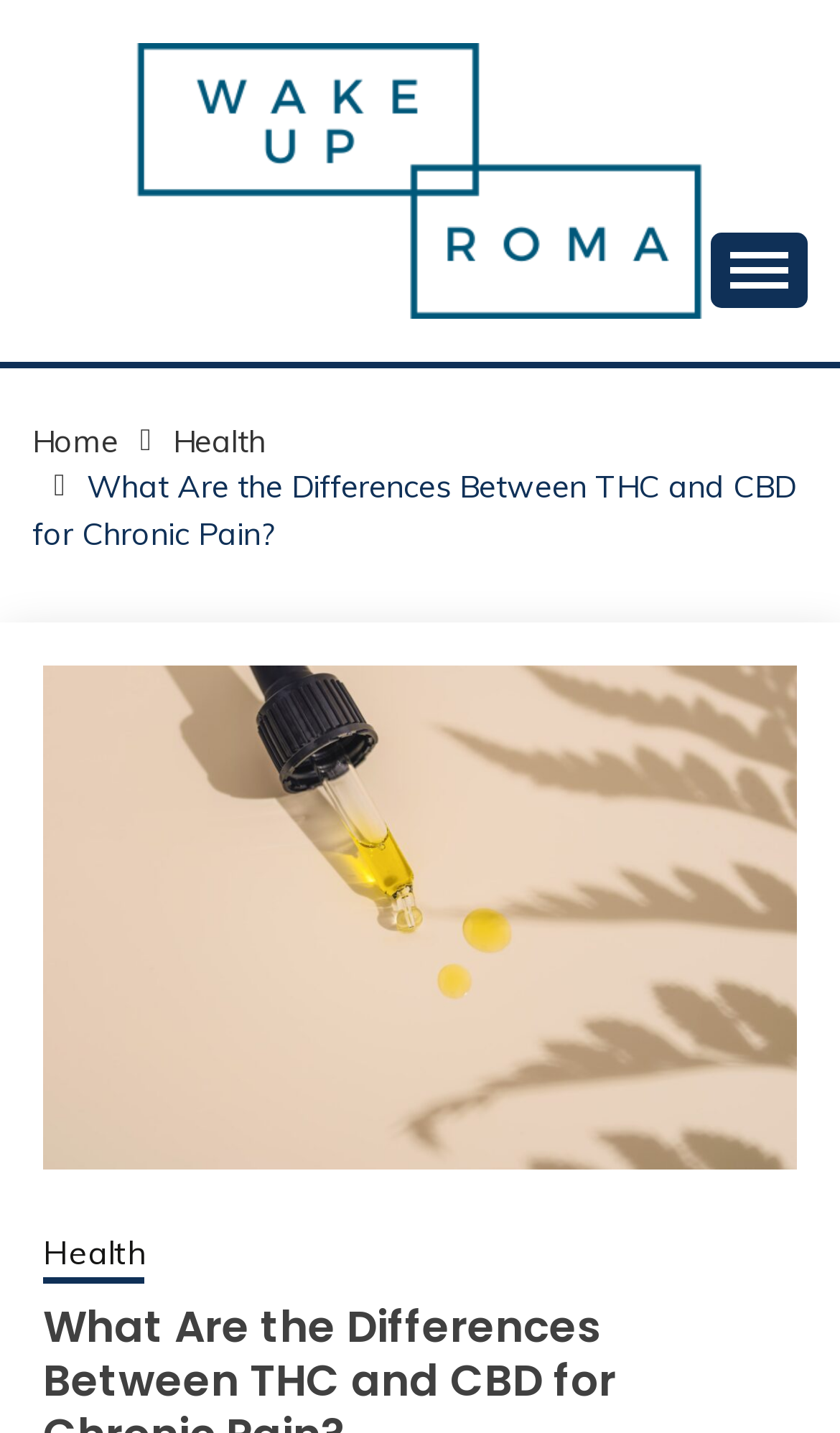Respond to the following query with just one word or a short phrase: 
What is the name of the website?

Wake Up Roma!